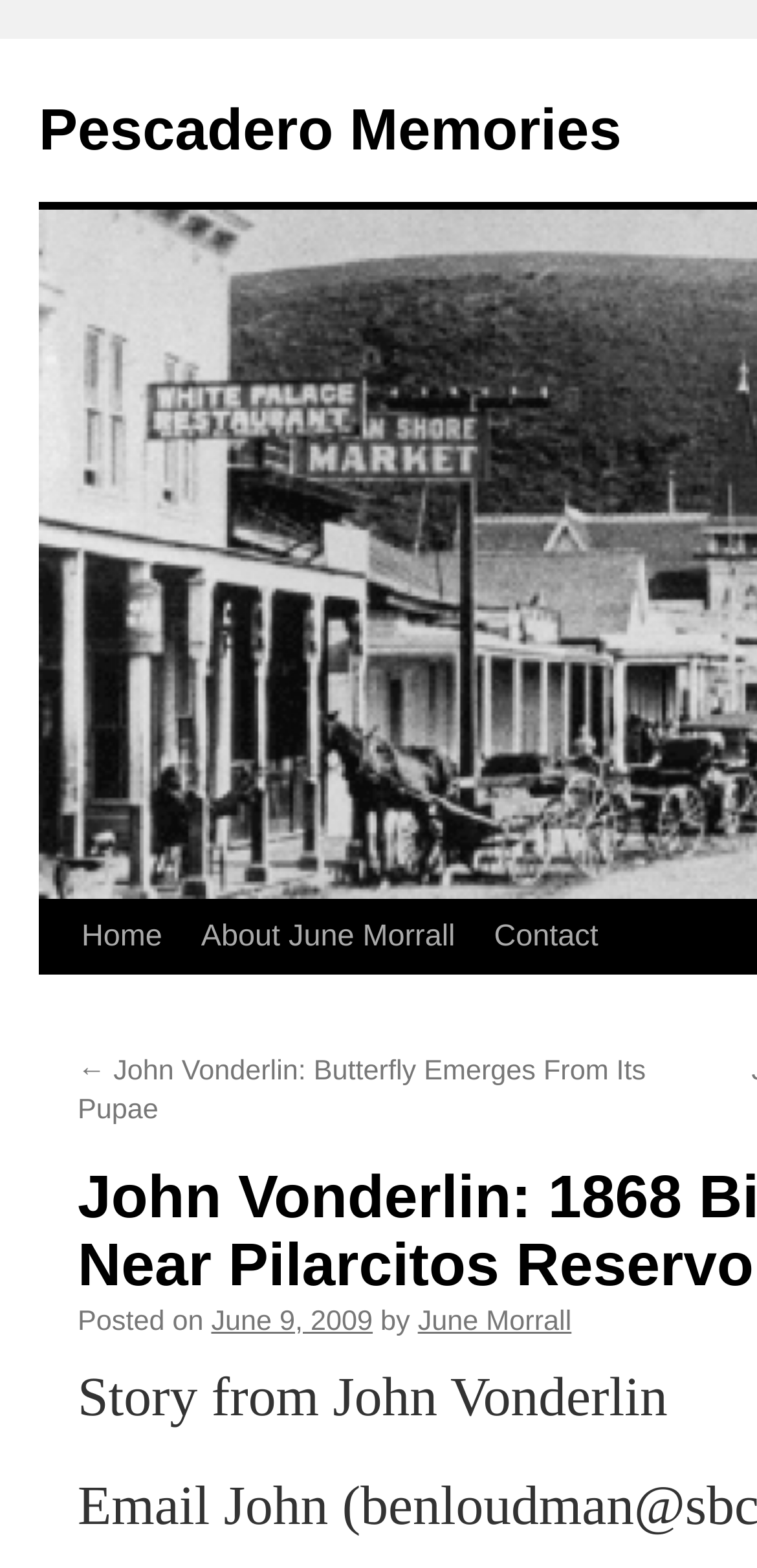Answer in one word or a short phrase: 
What is the name of the author of the story?

John Vonderlin